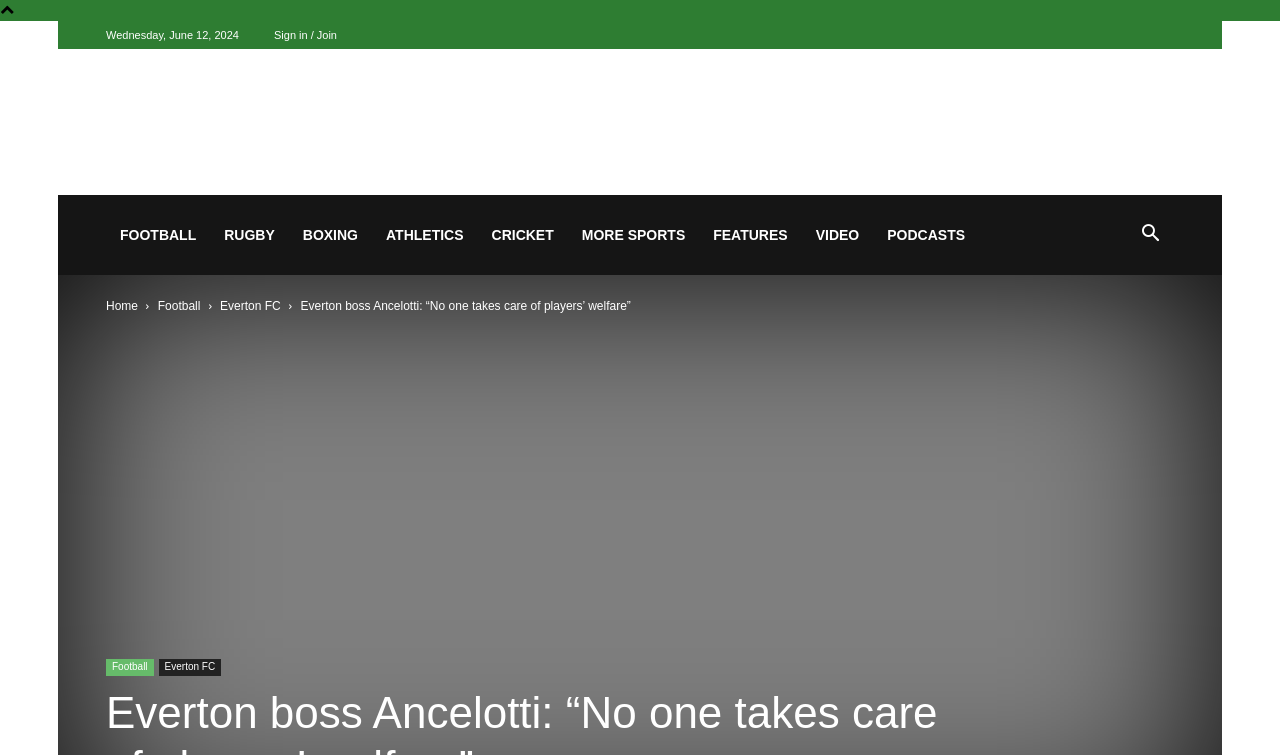Please answer the following question using a single word or phrase: How many links are there in the breadcrumb navigation?

3